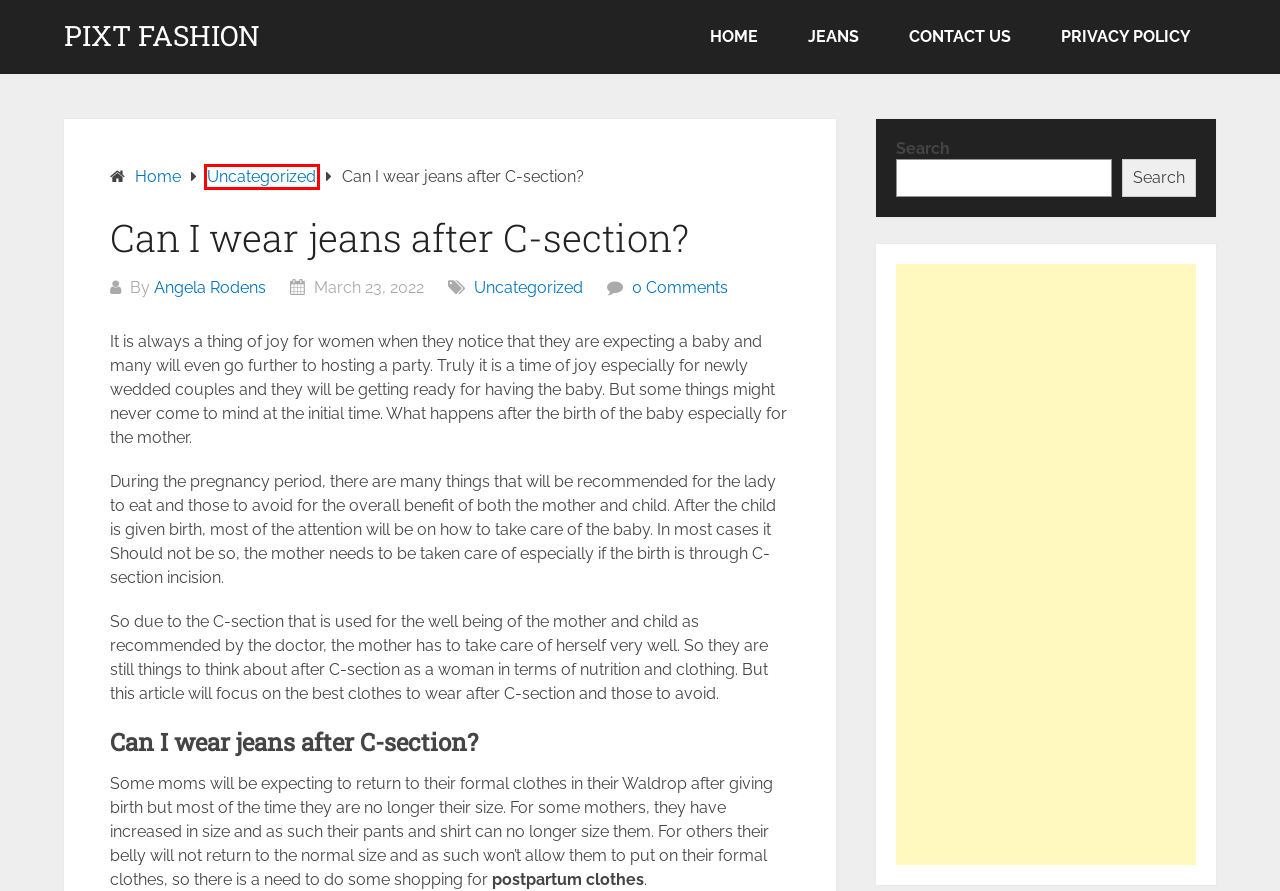Consider the screenshot of a webpage with a red bounding box and select the webpage description that best describes the new page that appears after clicking the element inside the red box. Here are the candidates:
A. Jeans - PIXT Fashion
B. Angela Rodens - PIXT Fashion
C. Uncategorized - PIXT Fashion
D. PIXT Fashion - All round Fashion Tips and Tricks
E. Can wearing a Waist Trainer cause Miscarriage? - PIXT Fashion
F. Privacy Policy - PIXT Fashion
G. Tops and Pants - PIXT Fashion
H. Contact Us - PIXT Fashion

C